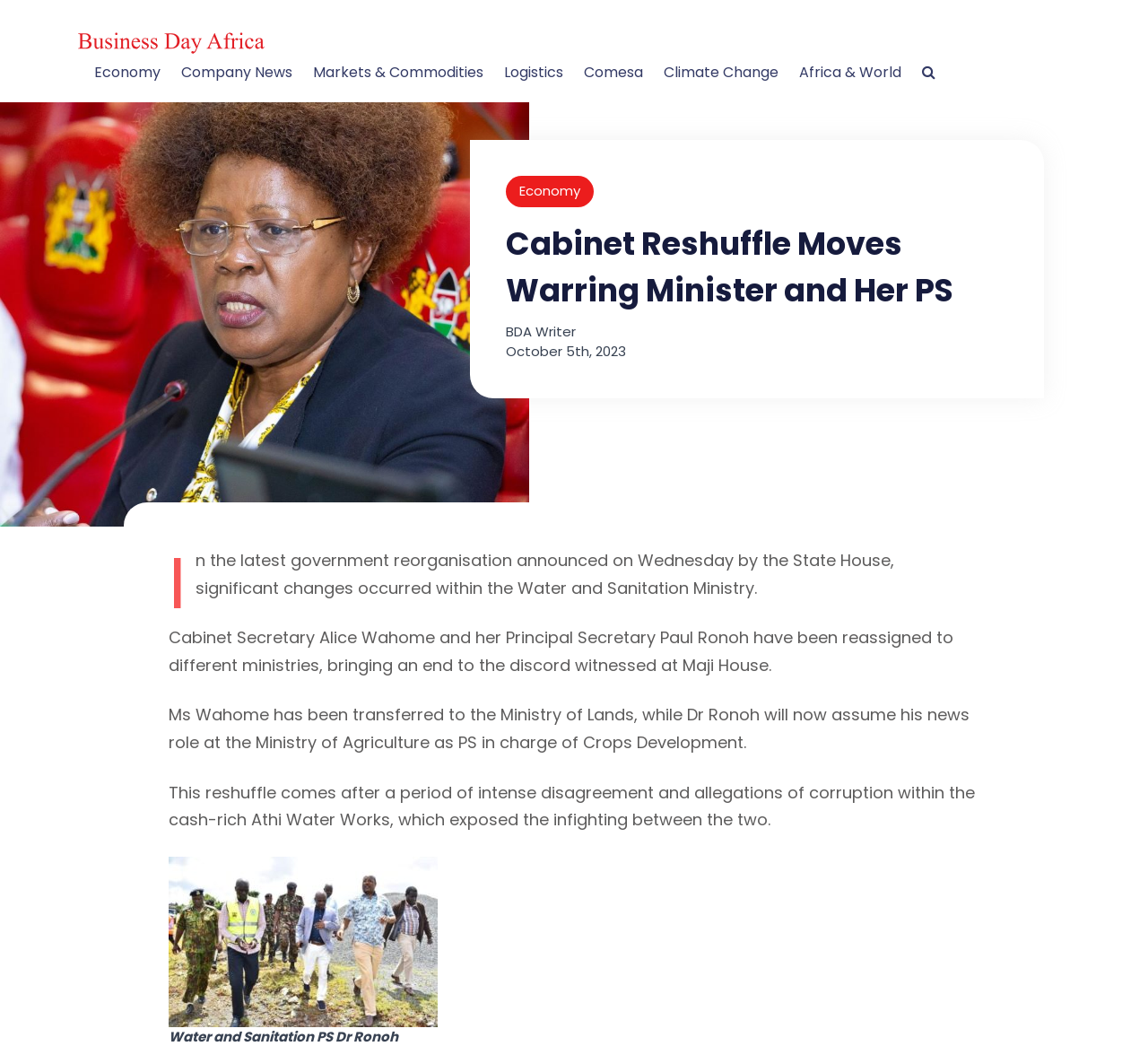How many ministries are mentioned in the article?
Utilize the image to construct a detailed and well-explained answer.

The article mentions the Water and Sanitation Ministry, the Ministry of Lands, and the Ministry of Agriculture, which are the three ministries involved in the cabinet reshuffle.